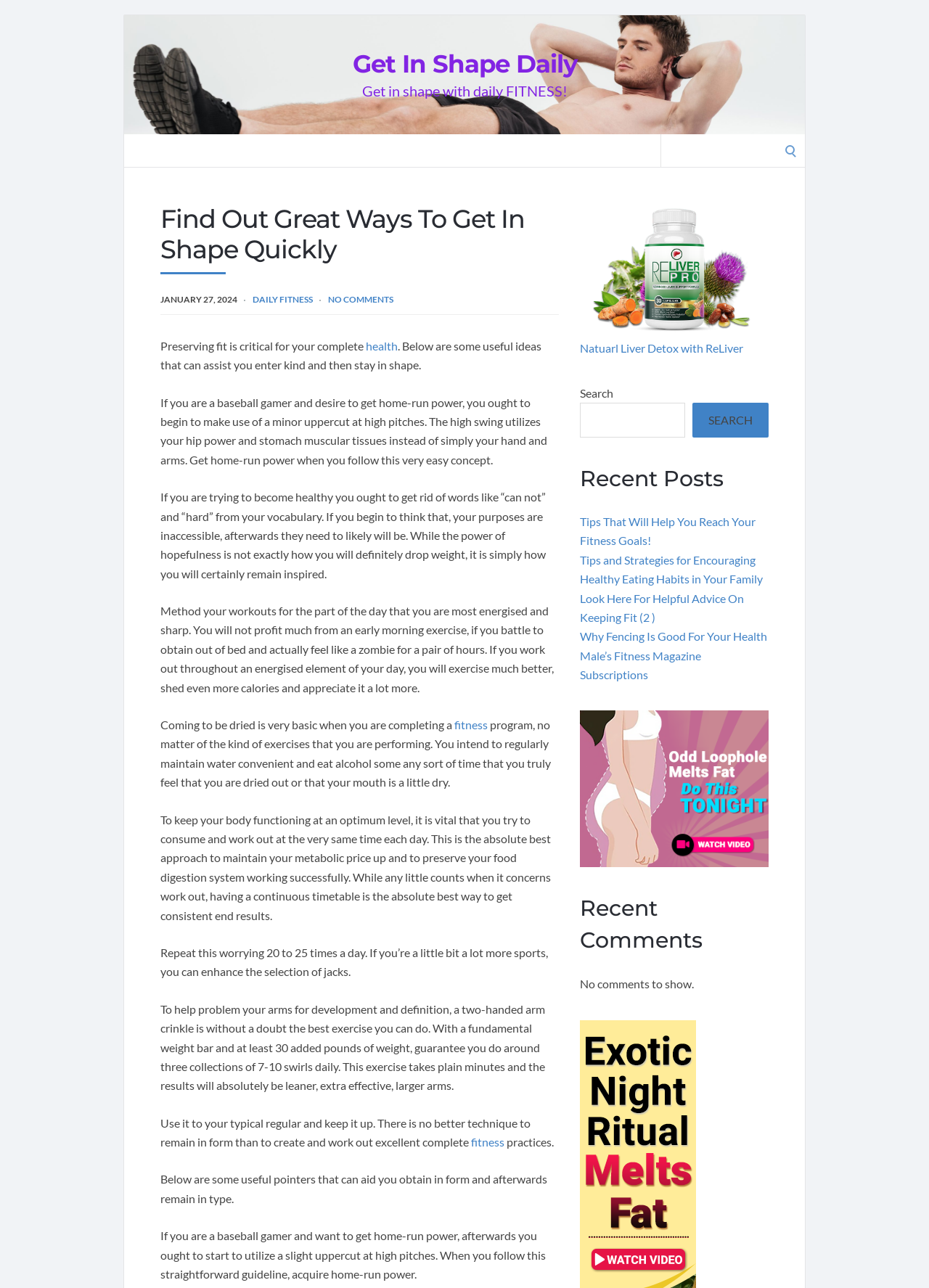Answer the following query with a single word or phrase:
How many recent posts are listed?

4